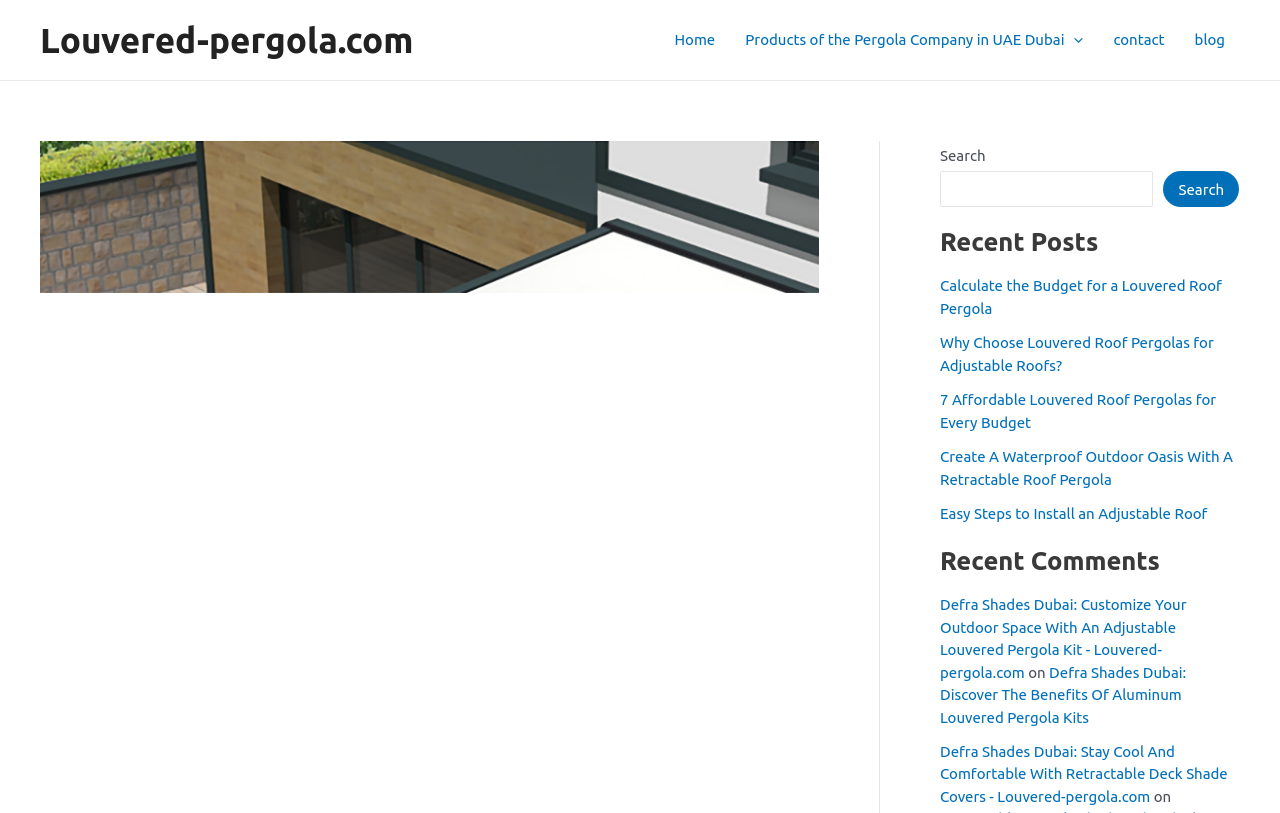Determine the bounding box coordinates of the UI element that matches the following description: "Southwest Chapter - PLSC, Inc.". The coordinates should be four float numbers between 0 and 1 in the format [left, top, right, bottom].

None